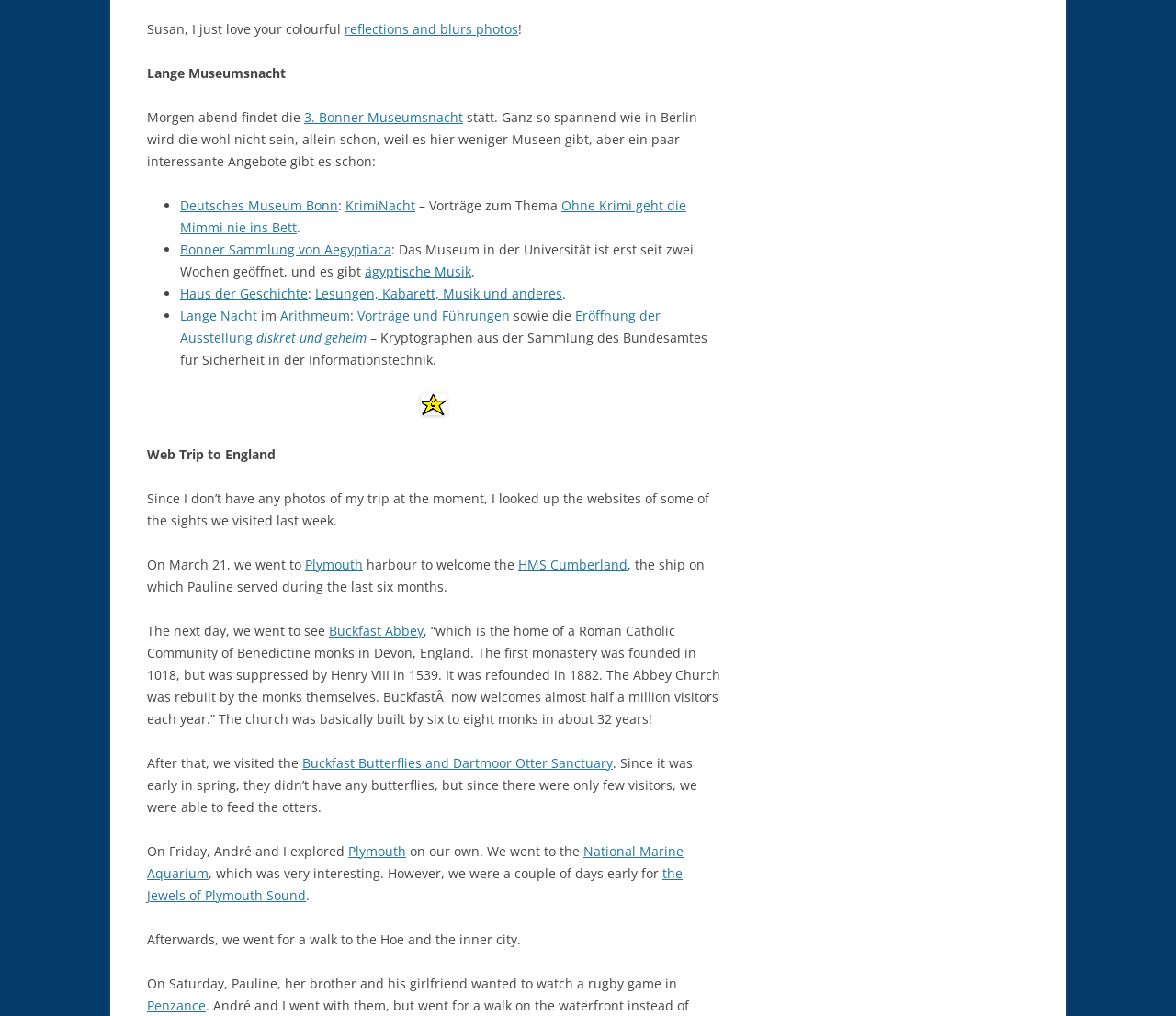Locate the bounding box coordinates of the segment that needs to be clicked to meet this instruction: "Check the webpage of Penzance".

[0.125, 0.981, 0.175, 0.998]